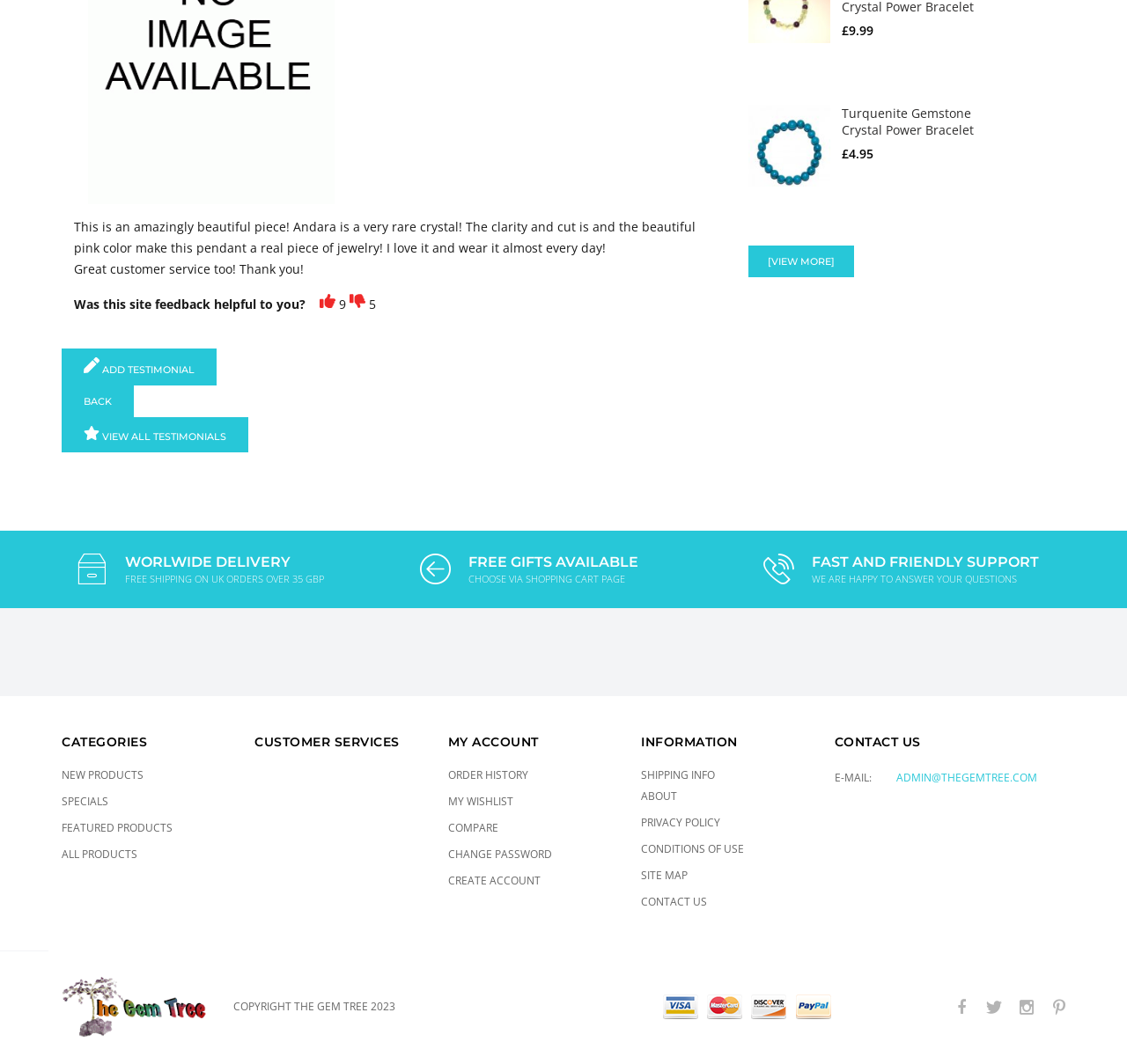Based on the element description "Specials", predict the bounding box coordinates of the UI element.

[0.055, 0.746, 0.096, 0.761]